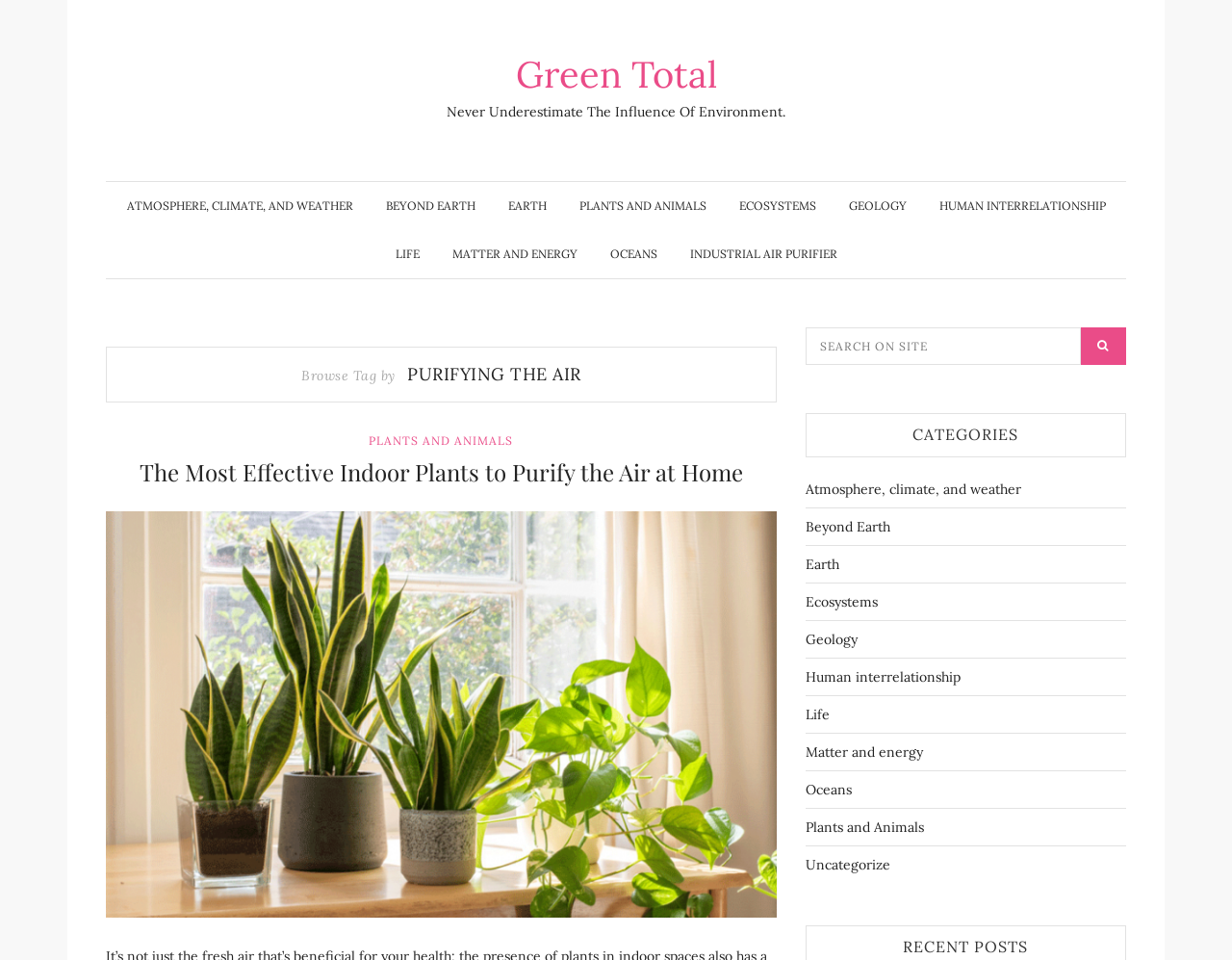Based on the element description, predict the bounding box coordinates (top-left x, top-left y, bottom-right x, bottom-right y) for the UI element in the screenshot: name="s" placeholder="Search on site"

[0.654, 0.341, 0.878, 0.381]